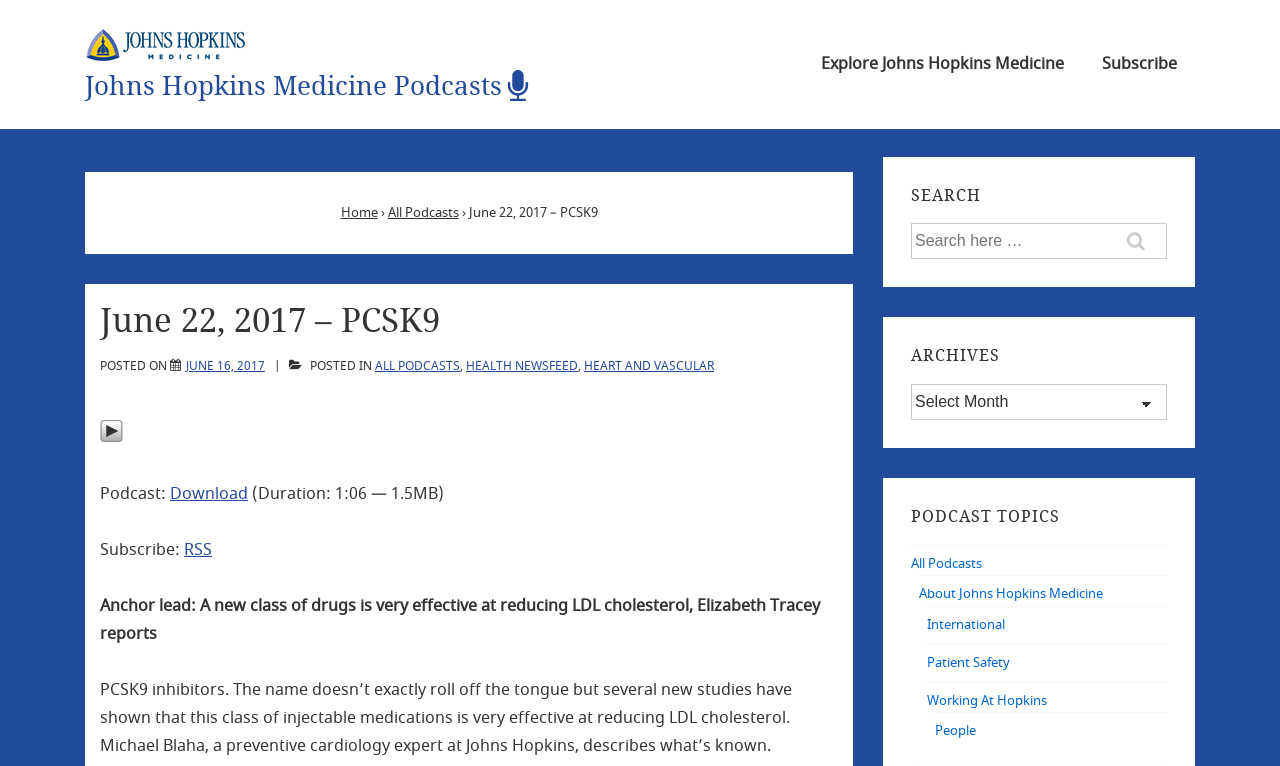Please pinpoint the bounding box coordinates for the region I should click to adhere to this instruction: "Go to 'HOME'".

None